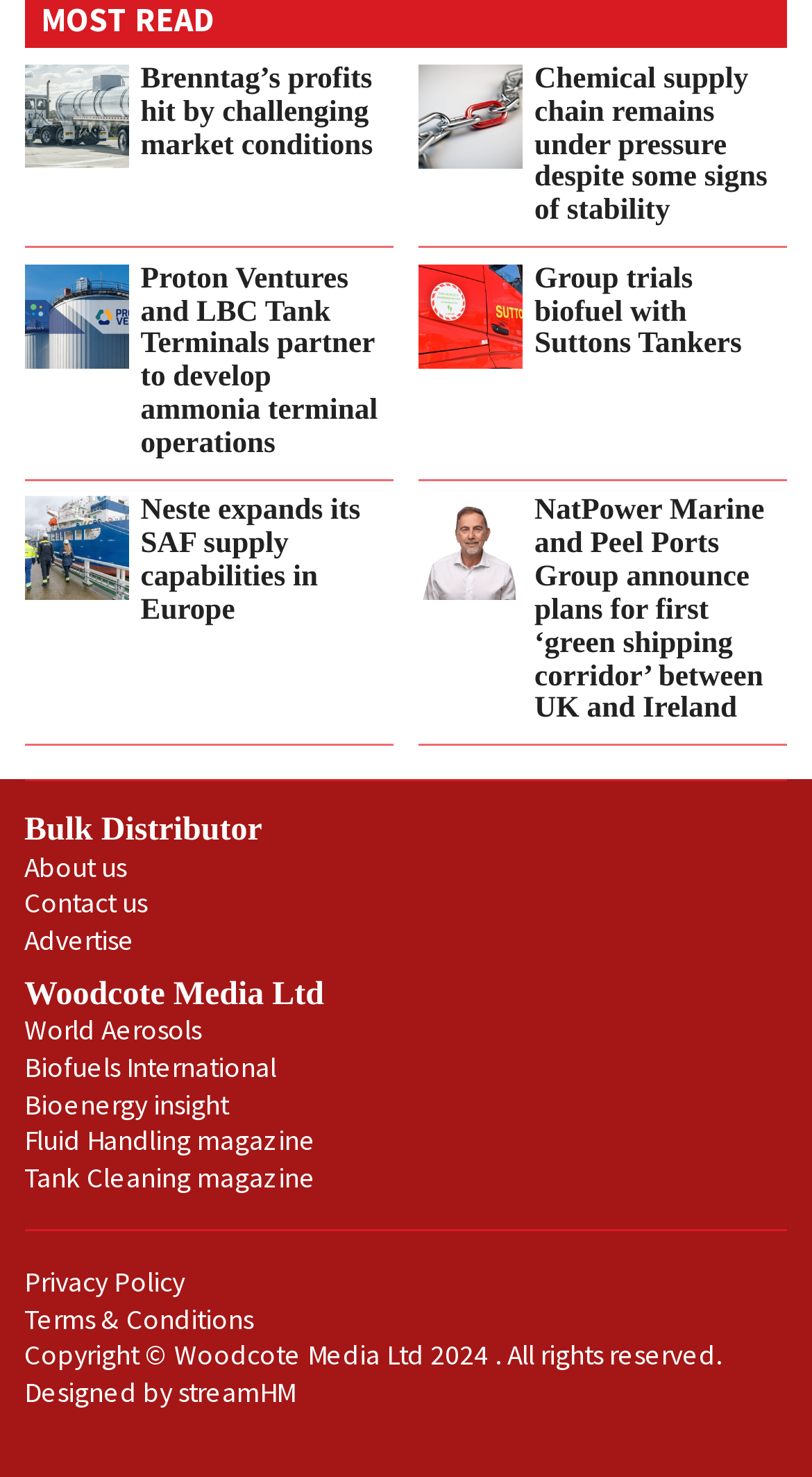What is the title of the first article?
Using the image as a reference, answer the question with a short word or phrase.

Brenntag’s profits hit by challenging market conditions